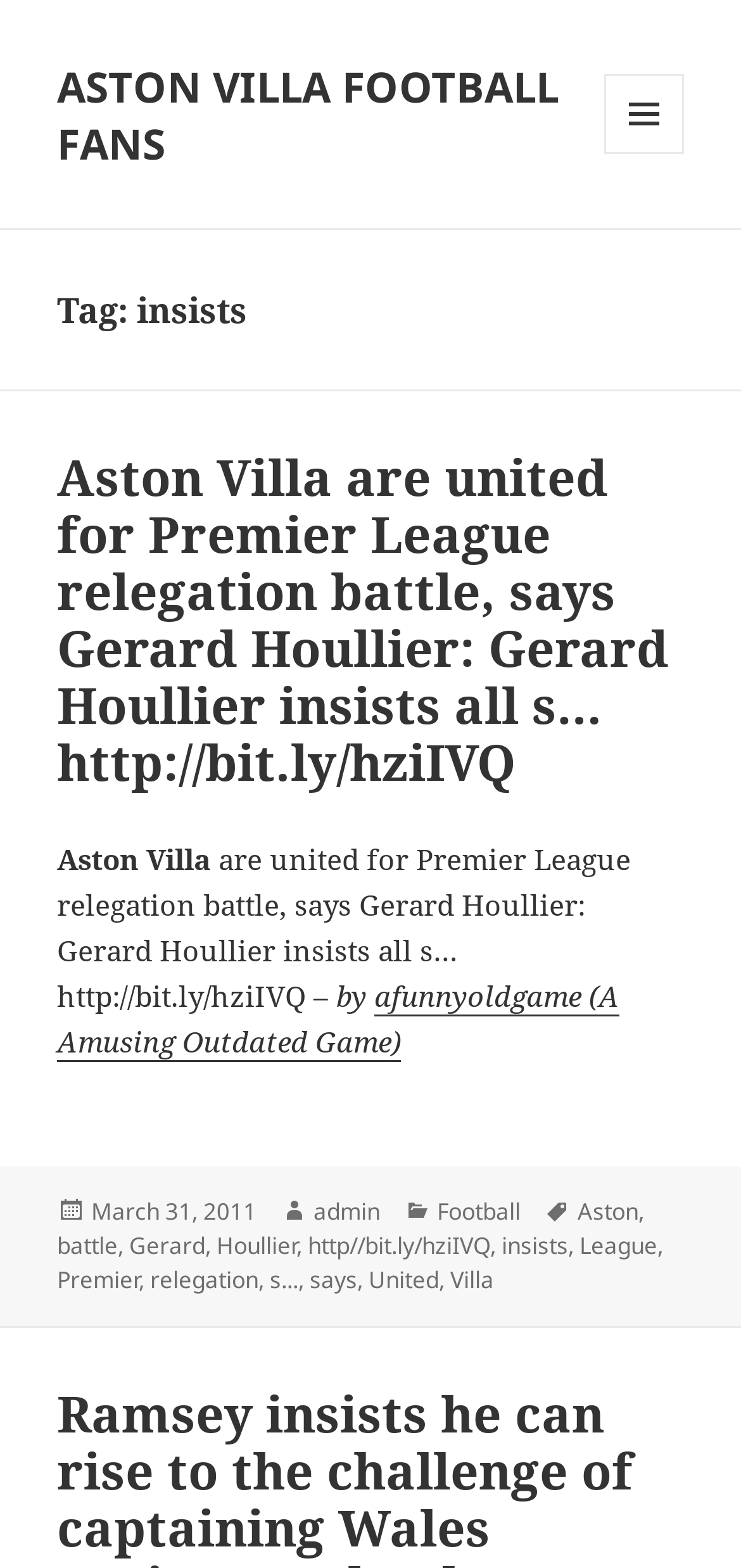Please locate the bounding box coordinates of the element's region that needs to be clicked to follow the instruction: "Click the menu button". The bounding box coordinates should be provided as four float numbers between 0 and 1, i.e., [left, top, right, bottom].

[0.815, 0.047, 0.923, 0.098]